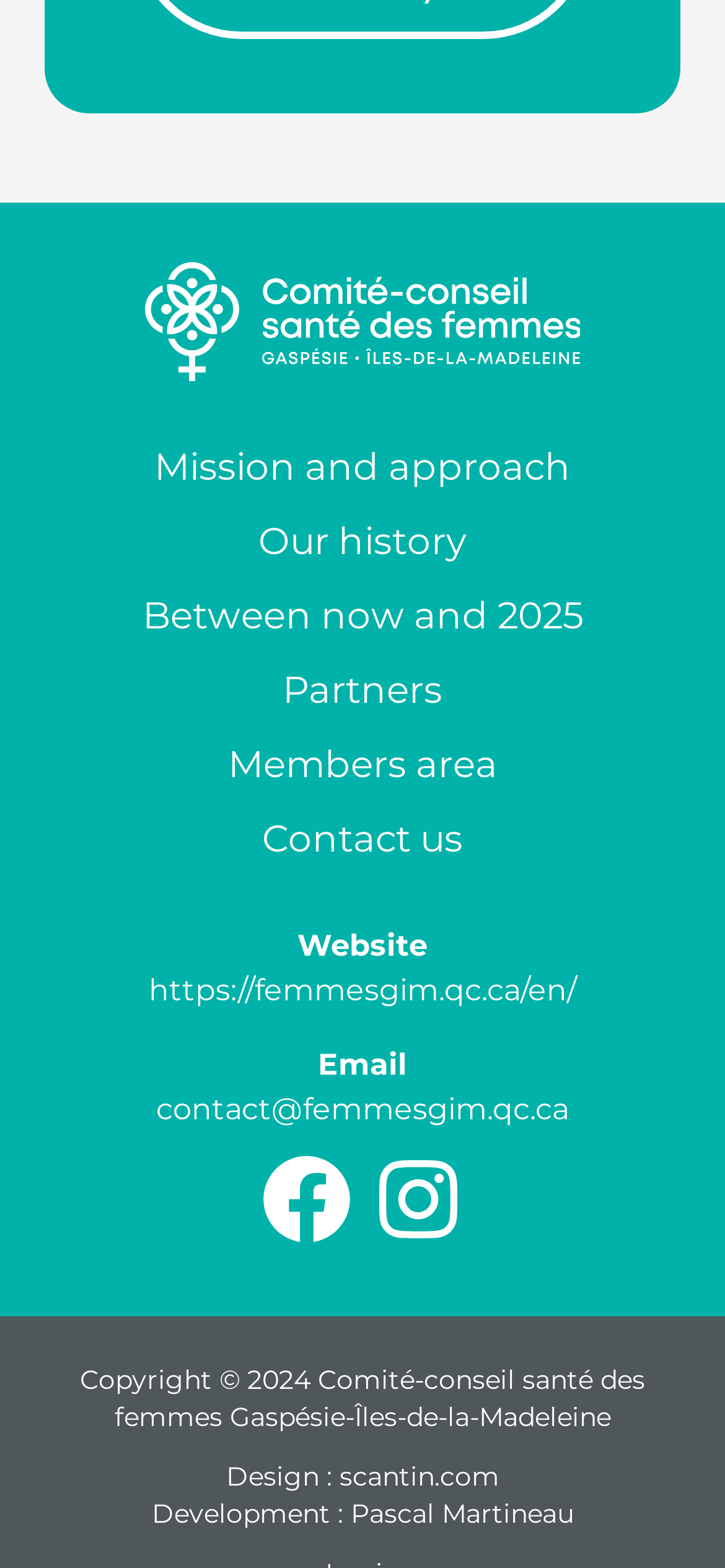Using the information from the screenshot, answer the following question thoroughly:
How many links are in the main menu?

I counted the links in the main menu section, which are 'Mission and approach', 'Our history', 'Between now and 2025', 'Partners', 'Members area', and 'Contact us'. There are 6 links in total.